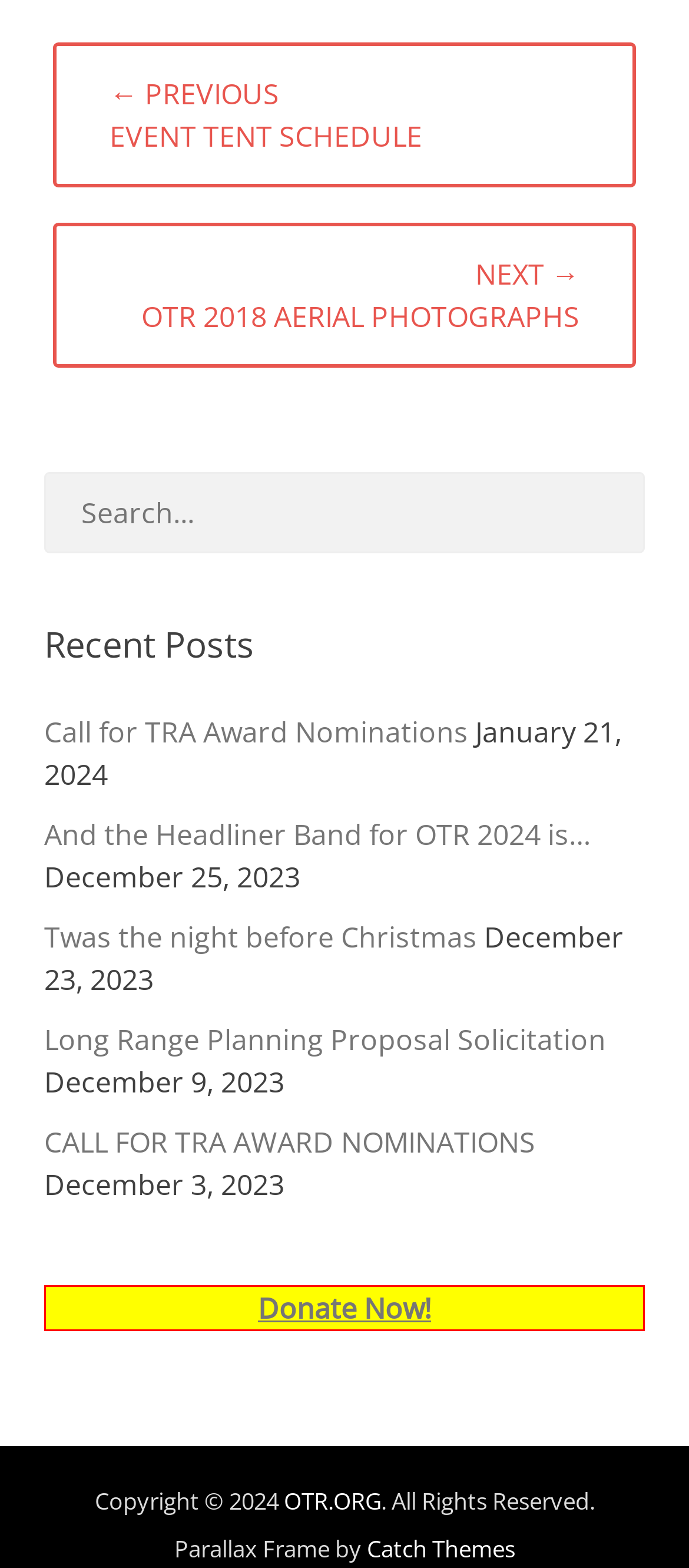What is the date of the latest post?
Based on the image, give a concise answer in the form of a single word or short phrase.

January 21, 2024